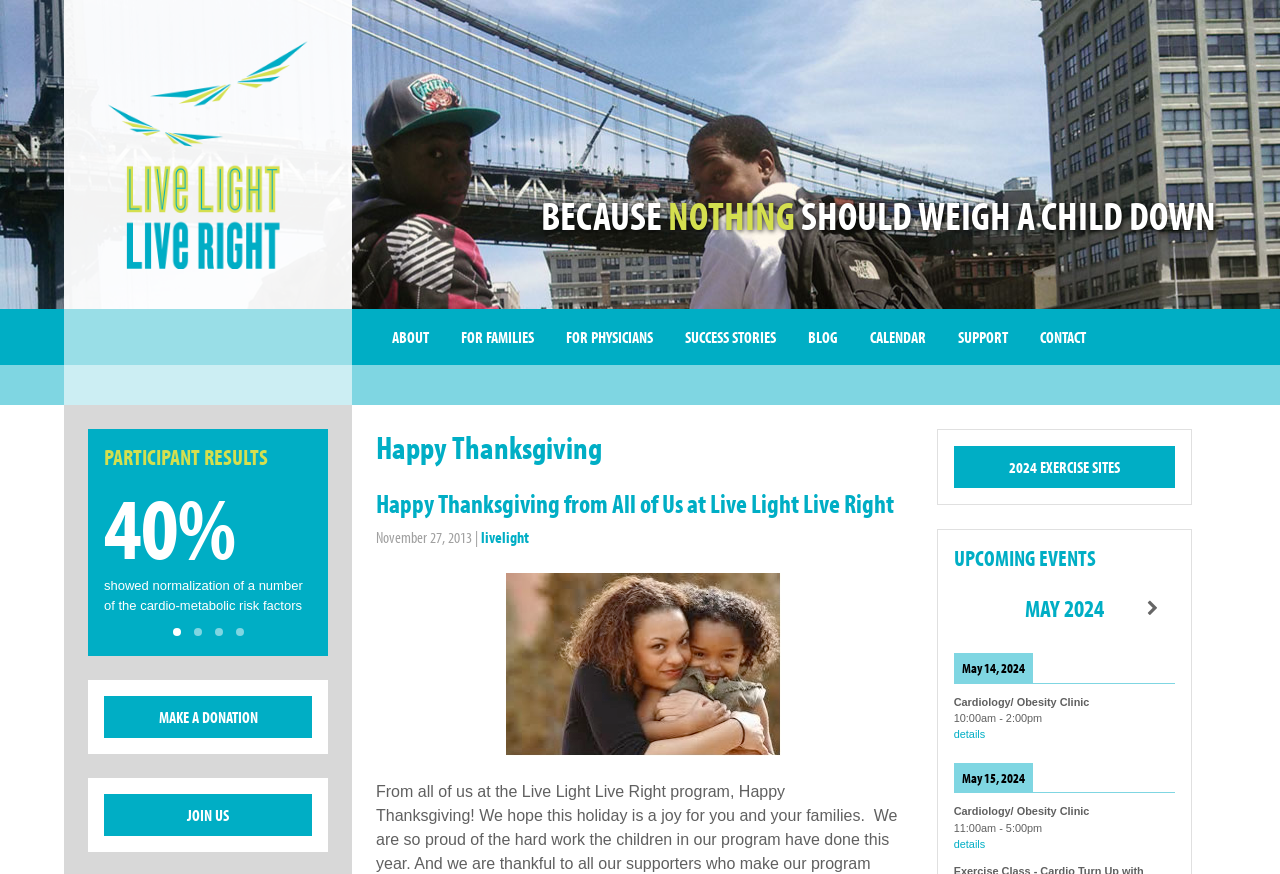Give a detailed overview of the webpage's appearance and contents.

This webpage is dedicated to the "Live Light Live Right" organization, with a focus on promoting healthy living and wellness. At the top of the page, there is a logo and a link to the organization's main page, accompanied by an image with the same name. Below this, there is a series of links to different sections of the website, including "About", "For Families", "For Physicians", "Success Stories", "Blog", "Calendar", "Support", and "Contact".

The main content of the page is divided into two sections. On the left side, there is a heading titled "PARTICIPANT RESULTS", which is followed by a series of statistics and descriptions of the organization's achievements, including the percentage of participants who showed normalization of cardio-metabolic risk factors, lowered insulin levels and blood pressure, and reduced cholesterol and triglyceride levels.

On the right side of the page, there is a section dedicated to a Happy Thanksgiving message from the organization. This section includes a heading, a brief message, and a link to a blog post with the same title. Below this, there is an image of a mother and child, accompanied by a link to the organization's website.

Further down the page, there is a section titled "UPCOMING EVENTS", which lists two events scheduled for May 2024. Each event includes a date, time, and location, as well as a link to more details. There are also two buttons, one disabled, which appear to be navigation controls for the events list.

At the very bottom of the page, there are two links: "MAKE A DONATION" and "JOIN US", which encourage visitors to support the organization and get involved.